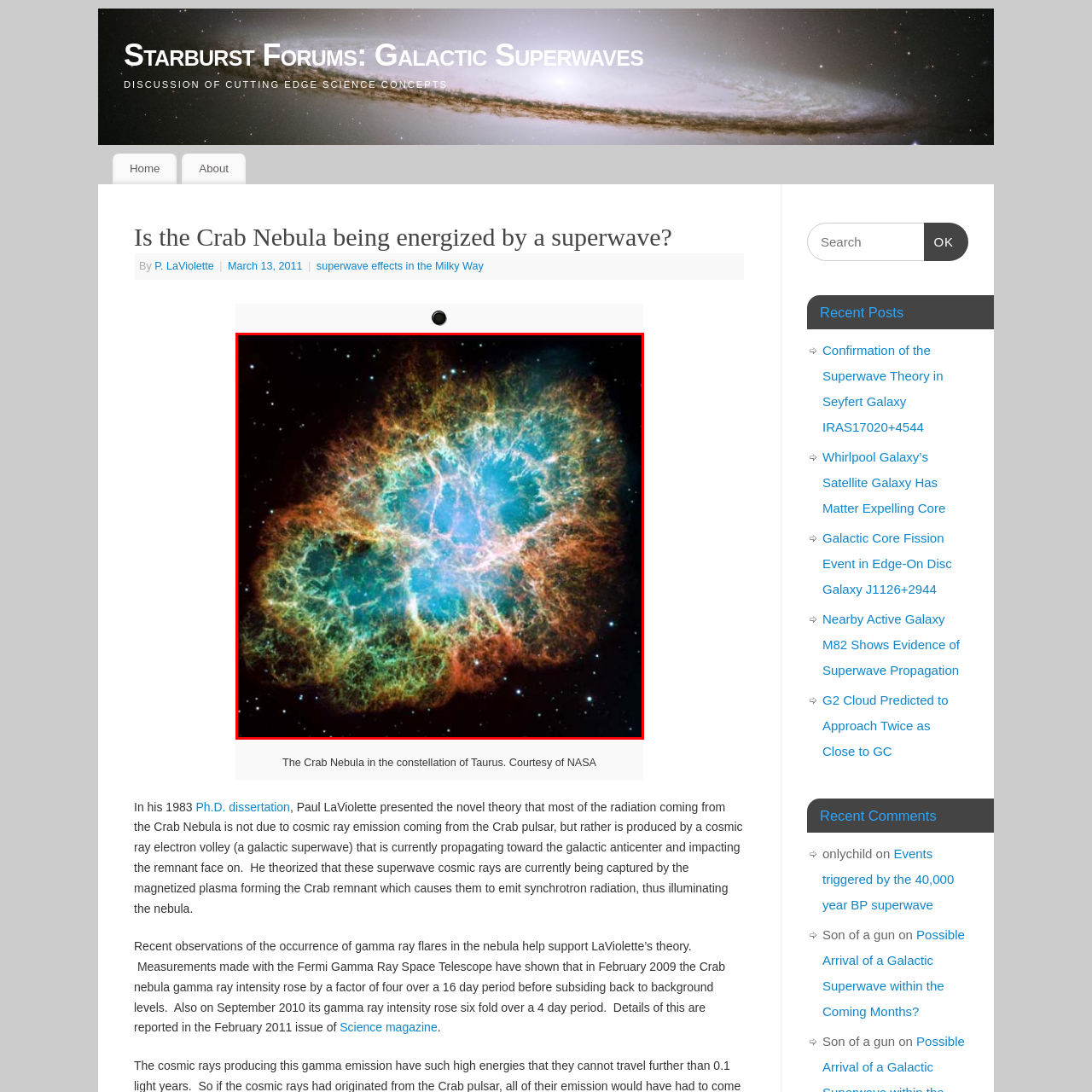Inspect the section within the red border, What is the Crab Nebula renowned for? Provide a one-word or one-phrase answer.

Intricate structure